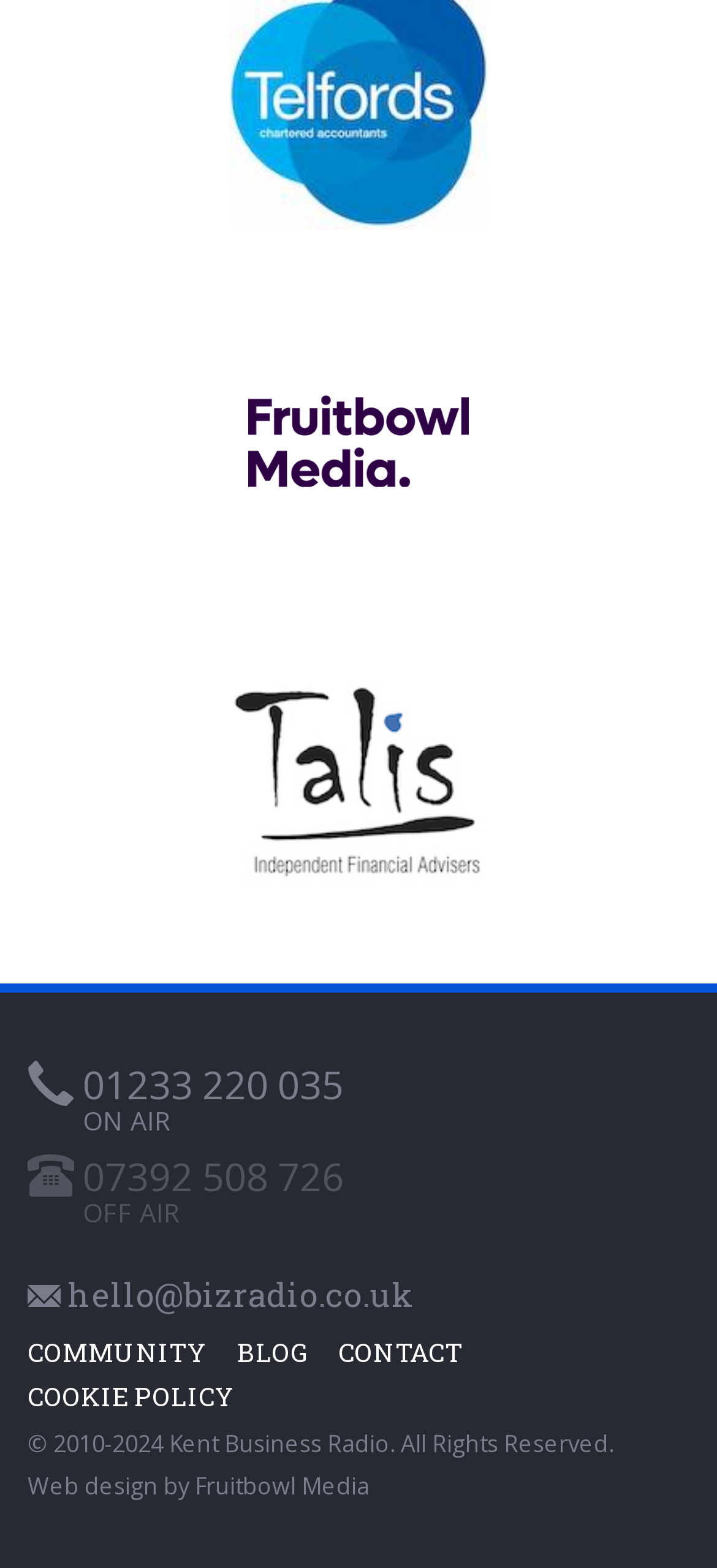What is the status of the radio?
Make sure to answer the question with a detailed and comprehensive explanation.

I found the status of the radio by looking at the static text element that contains the text 'ON AIR', which is located in the middle of the webpage.